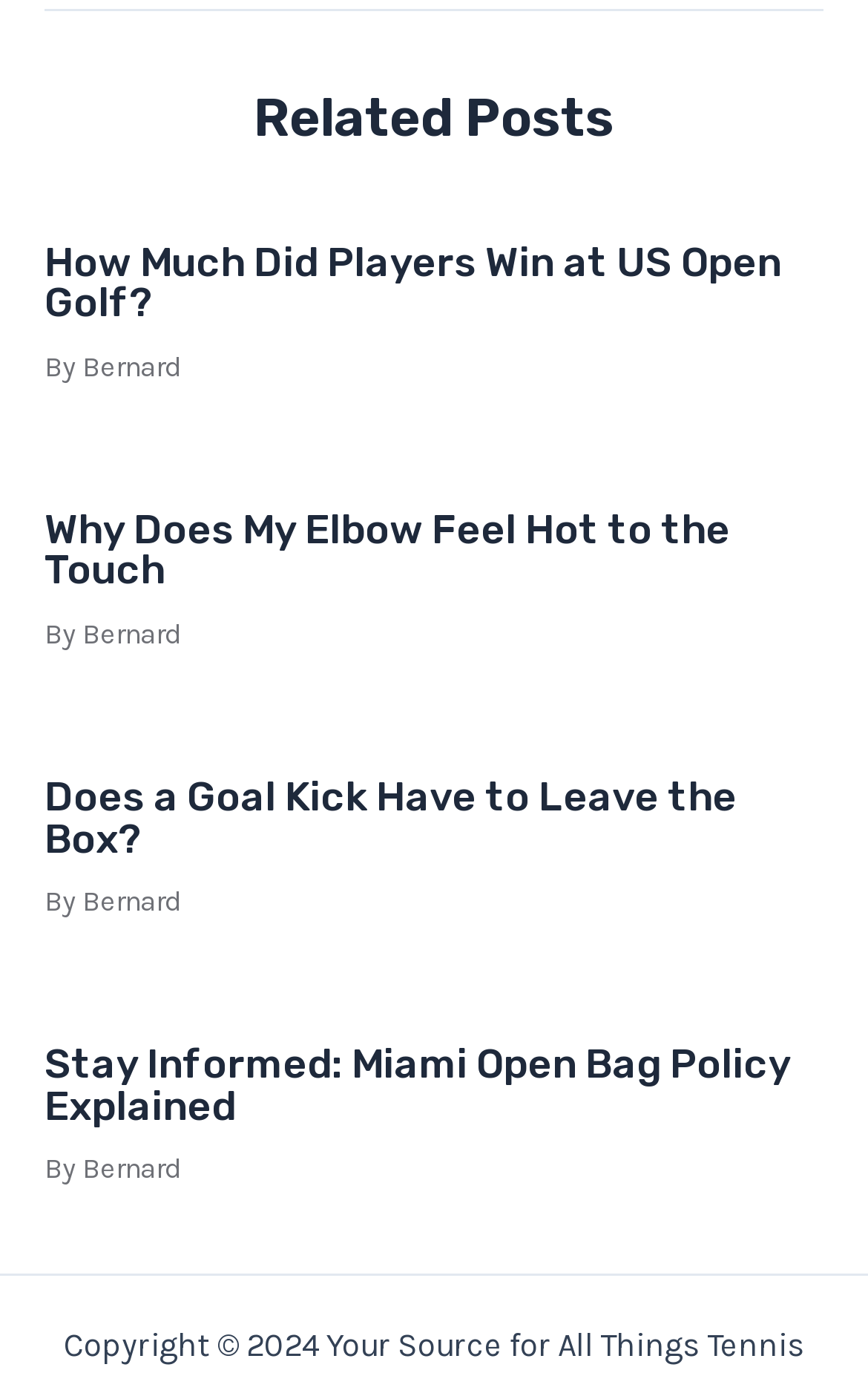Find the bounding box coordinates of the clickable area that will achieve the following instruction: "View 'Stay Informed: Miami Open Bag Policy Explained' article".

[0.051, 0.758, 0.91, 0.823]